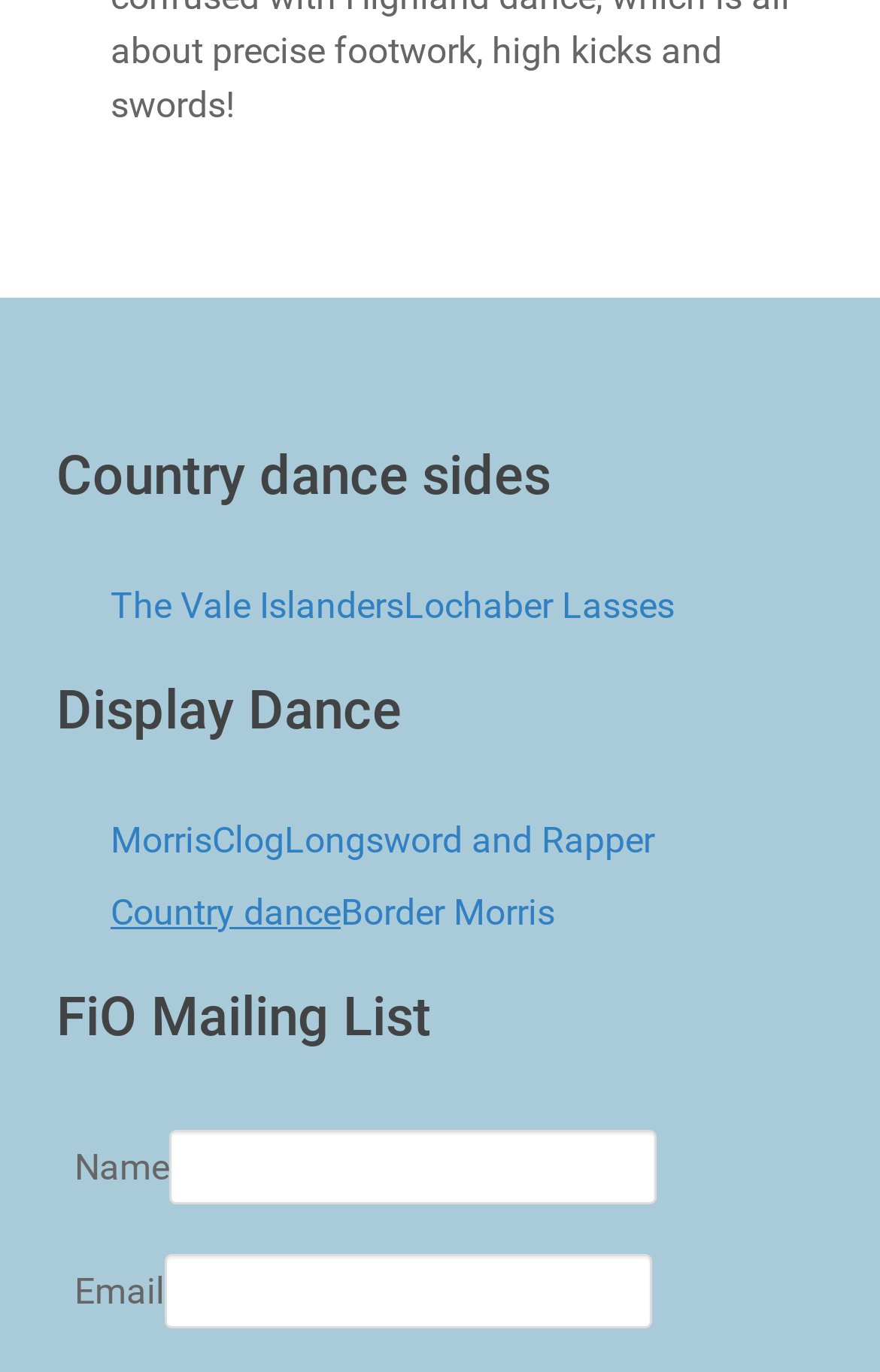Using the element description: "The Vale Islanders", determine the bounding box coordinates. The coordinates should be in the format [left, top, right, bottom], with values between 0 and 1.

[0.126, 0.426, 0.459, 0.457]